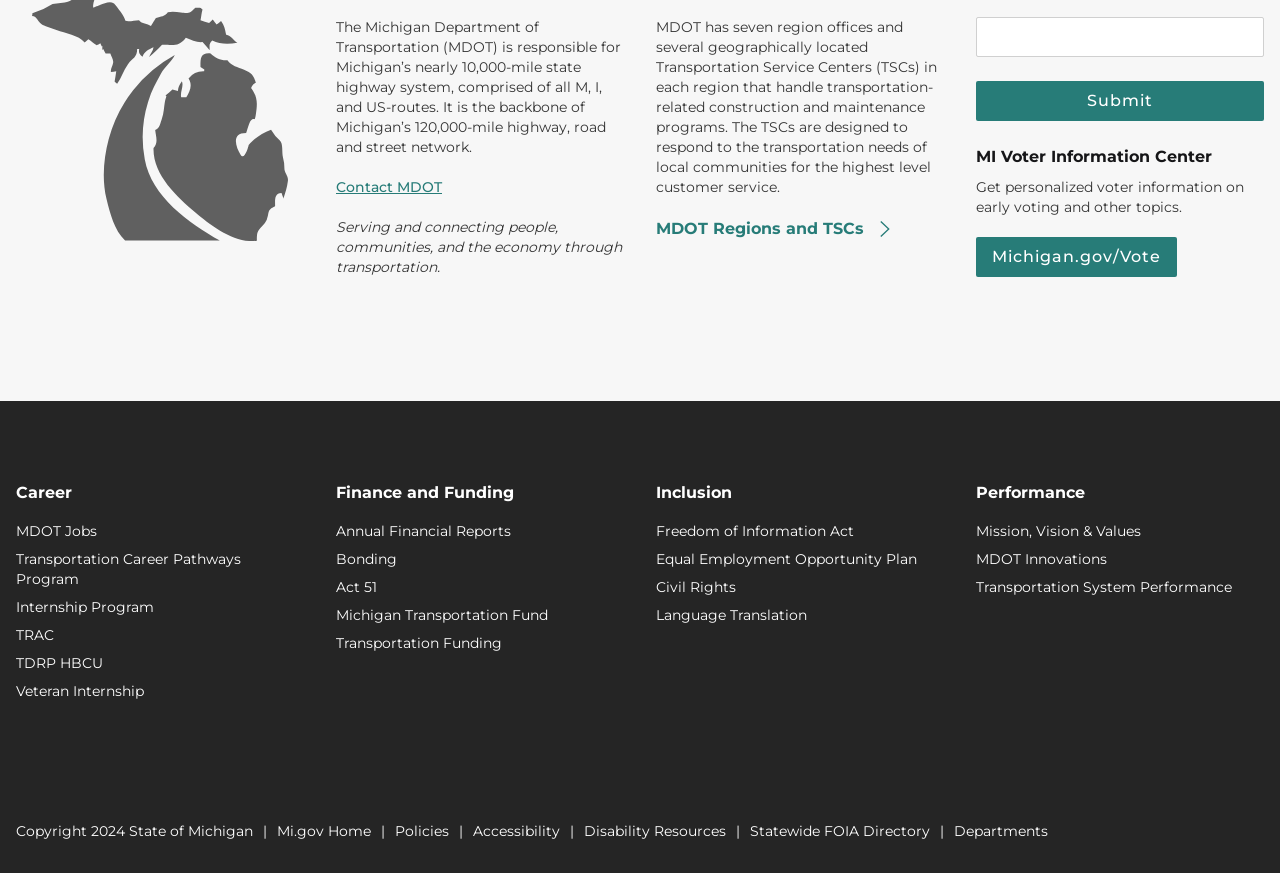Determine the bounding box for the UI element that matches this description: "Transportation Career Pathways Program".

[0.012, 0.629, 0.238, 0.675]